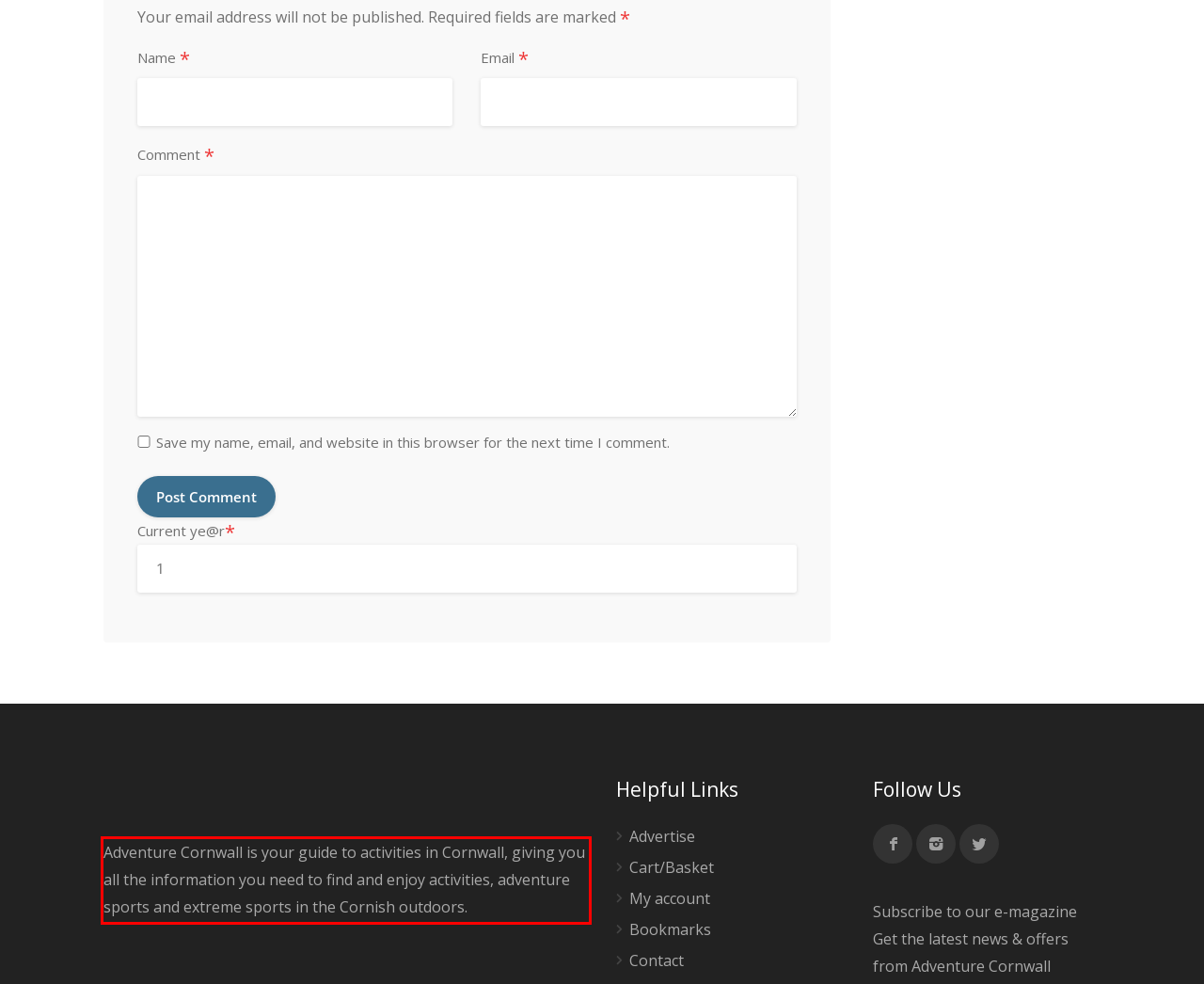Please identify and extract the text from the UI element that is surrounded by a red bounding box in the provided webpage screenshot.

Adventure Cornwall is your guide to activities in Cornwall, giving you all the information you need to find and enjoy activities, adventure sports and extreme sports in the Cornish outdoors.